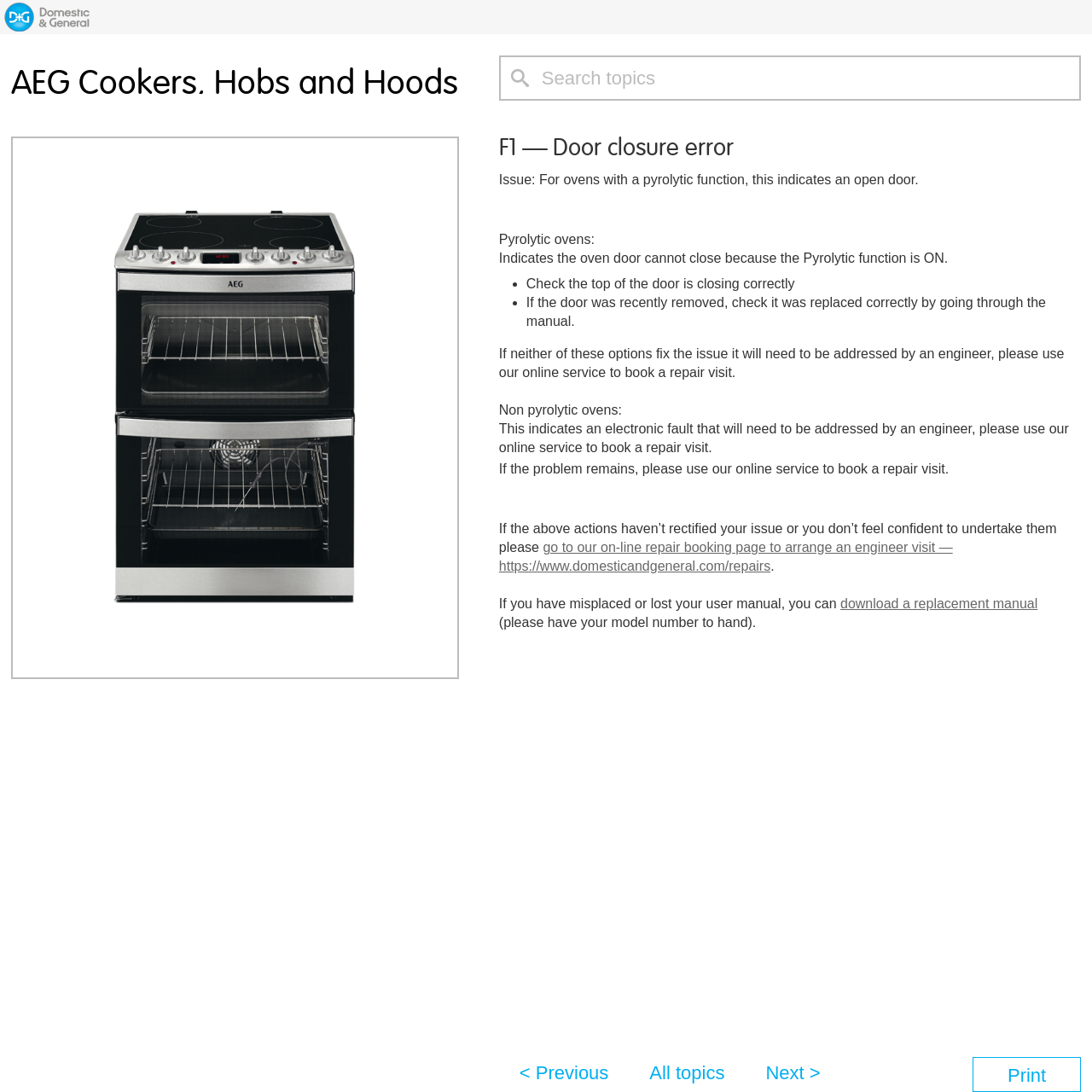Indicate the bounding box coordinates of the element that must be clicked to execute the instruction: "Go to the previous topic". The coordinates should be given as four float numbers between 0 and 1, i.e., [left, top, right, bottom].

[0.49, 0.973, 0.557, 0.992]